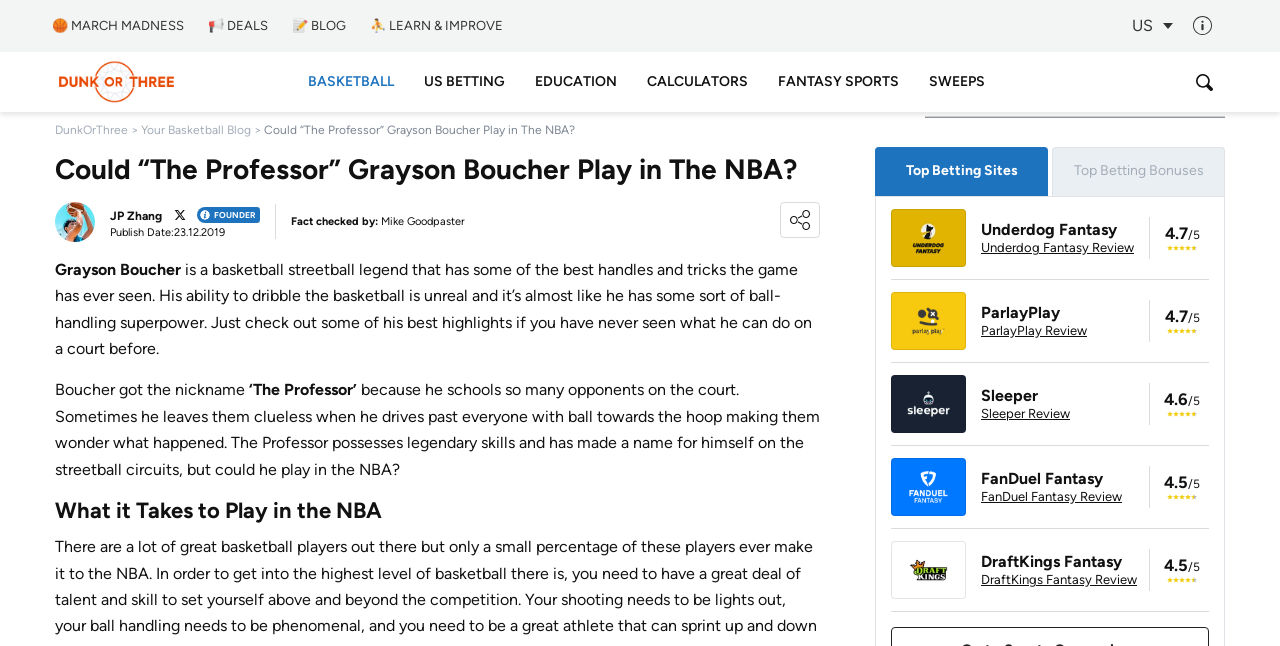What is the purpose of the 'US States' section?
Refer to the screenshot and respond with a concise word or phrase.

To provide links to state-specific betting information